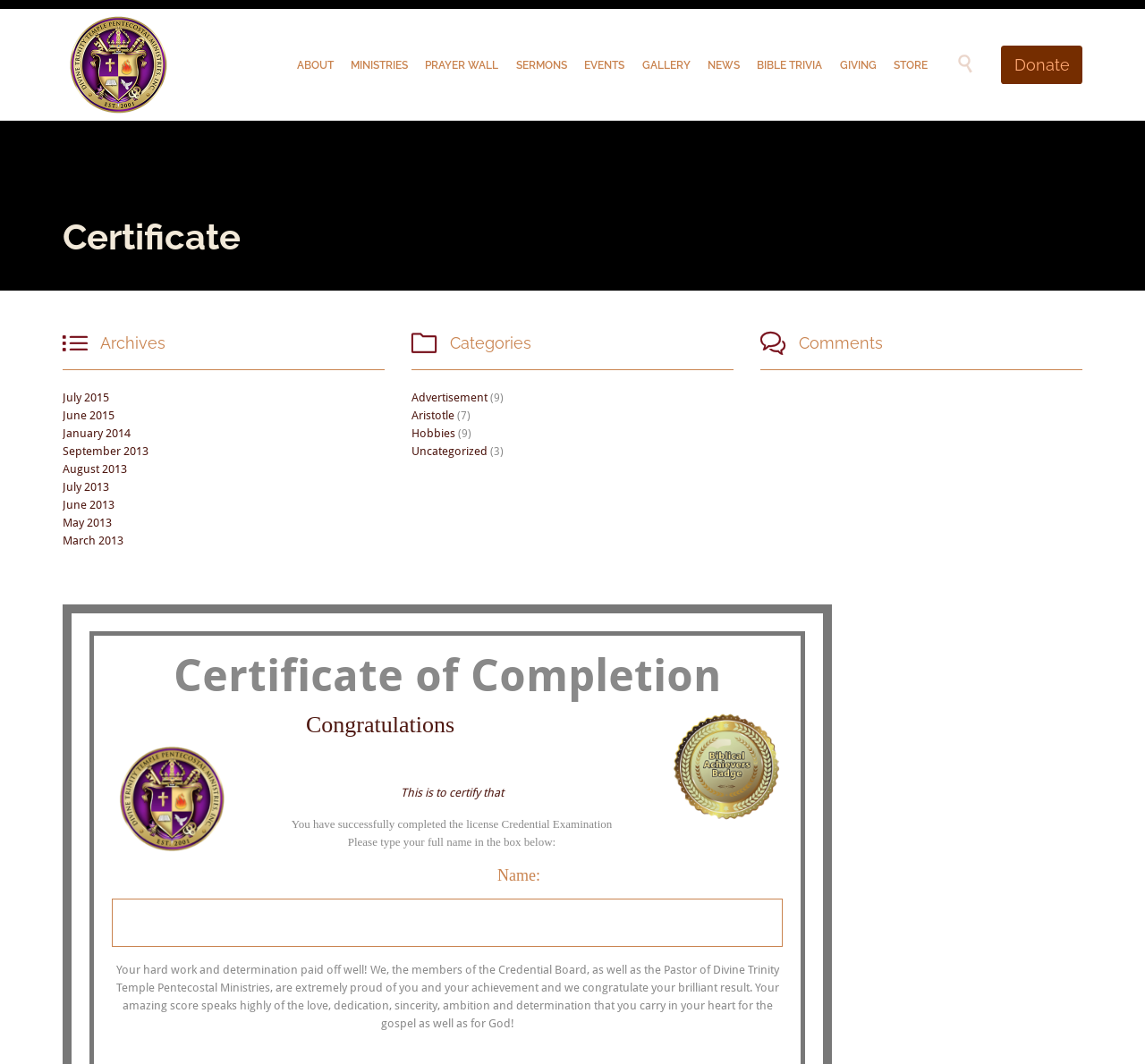Find and specify the bounding box coordinates that correspond to the clickable region for the instruction: "Click the STORE link".

[0.775, 0.051, 0.816, 0.072]